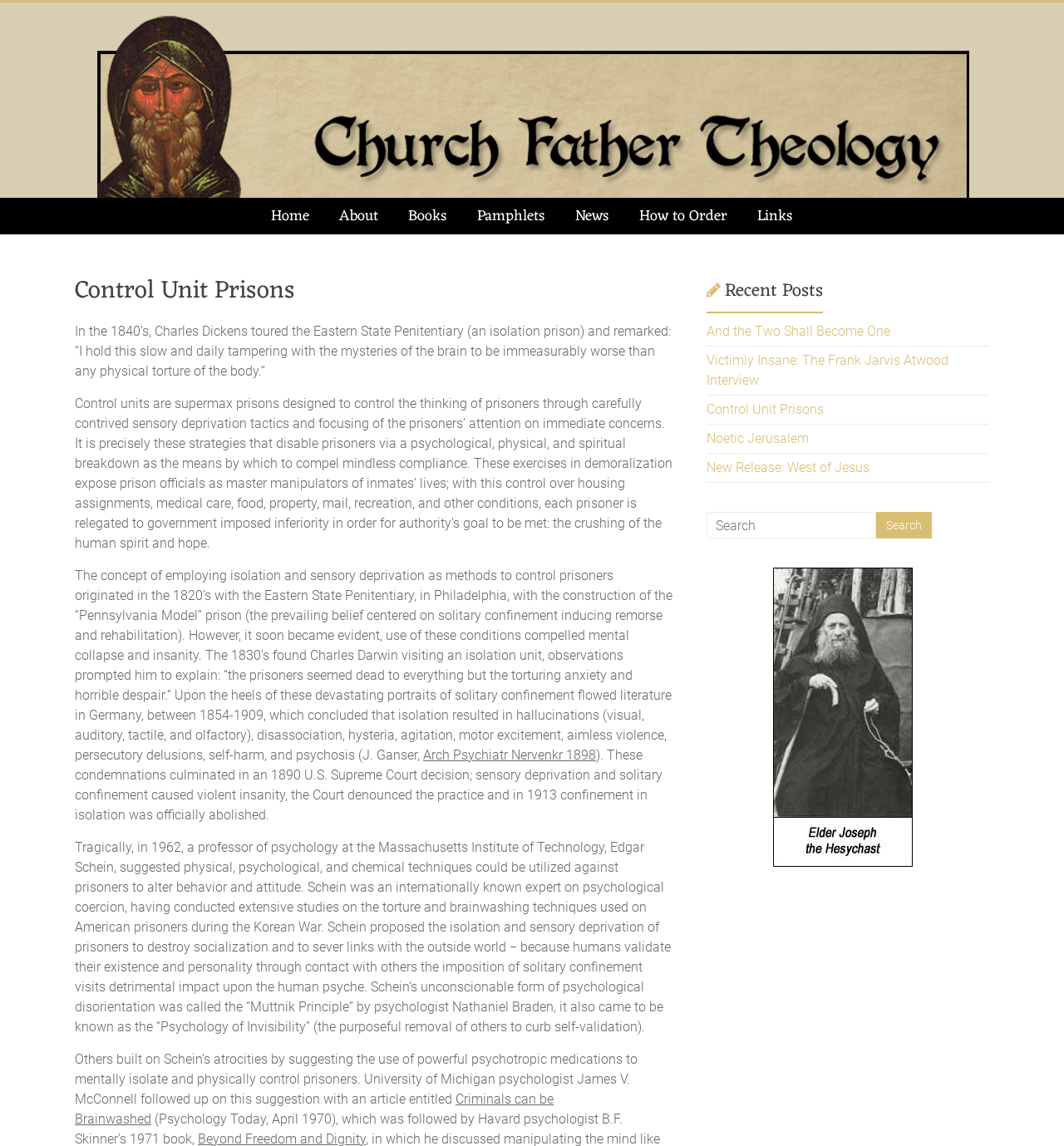What is the primary heading on this webpage?

Control Unit Prisons